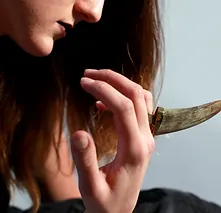What is the style of the jewelry in the image?
Answer the question using a single word or phrase, according to the image.

bold, statement